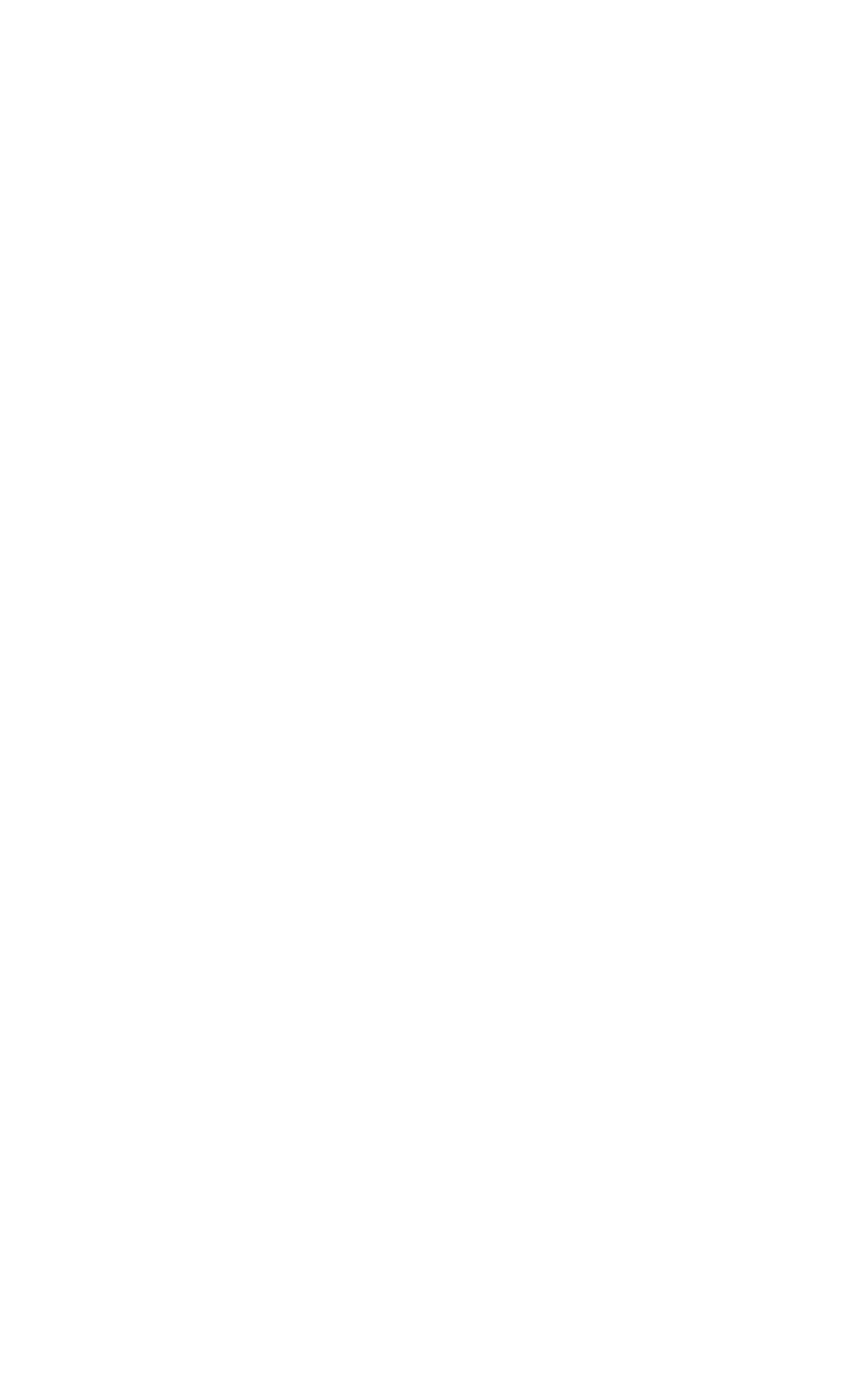Find the bounding box coordinates for the UI element that matches this description: "Our Aftercare and Alumnae Services".

[0.133, 0.471, 0.867, 0.591]